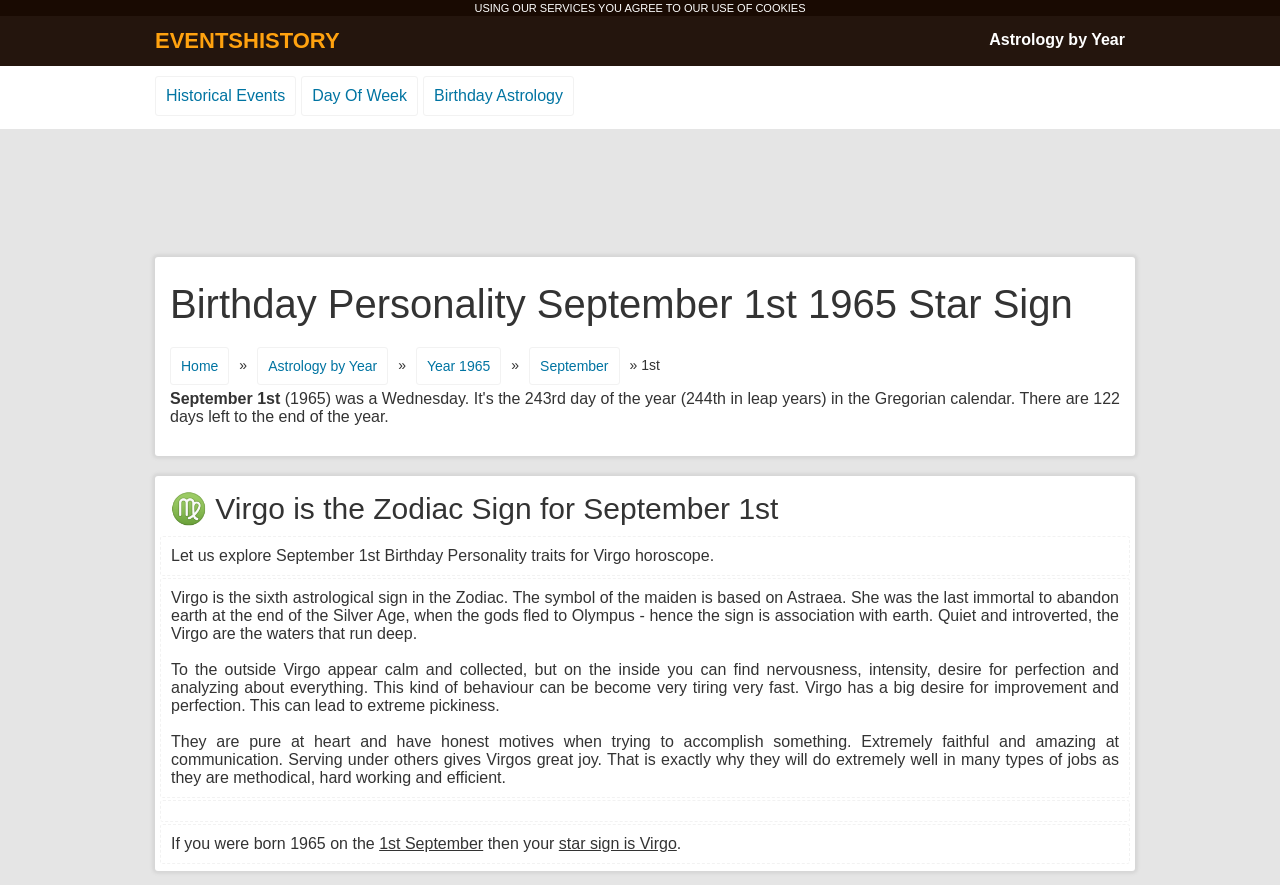Generate a thorough caption detailing the webpage content.

This webpage is about the birthday personality and horoscope for individuals born on September 1, 1965. At the top, there is a notice about the use of cookies, accompanied by a link to learn more. Below this, there are several links to related topics, including "Events History", "Astrology by Year", and "Birthday Astrology". 

To the right of these links, there is an advertisement iframe. Below the advertisement, the main content of the webpage begins, with a heading that reads "Birthday Personality September 1st 1965 Star Sign". 

Underneath this heading, there are links to navigate to the homepage, "Astrology by Year", "Year 1965", "September", and "1st". The webpage then delves into the personality traits associated with Virgo, the zodiac sign for September 1st. 

There are several paragraphs of text that describe the characteristics of Virgo individuals, including their introverted nature, desire for perfection, and strong communication skills. The text also mentions that Virgos are faithful, hardworking, and efficient, making them well-suited for various jobs. 

Finally, the webpage concludes by stating that individuals born on September 1, 1965, have Virgo as their star sign.